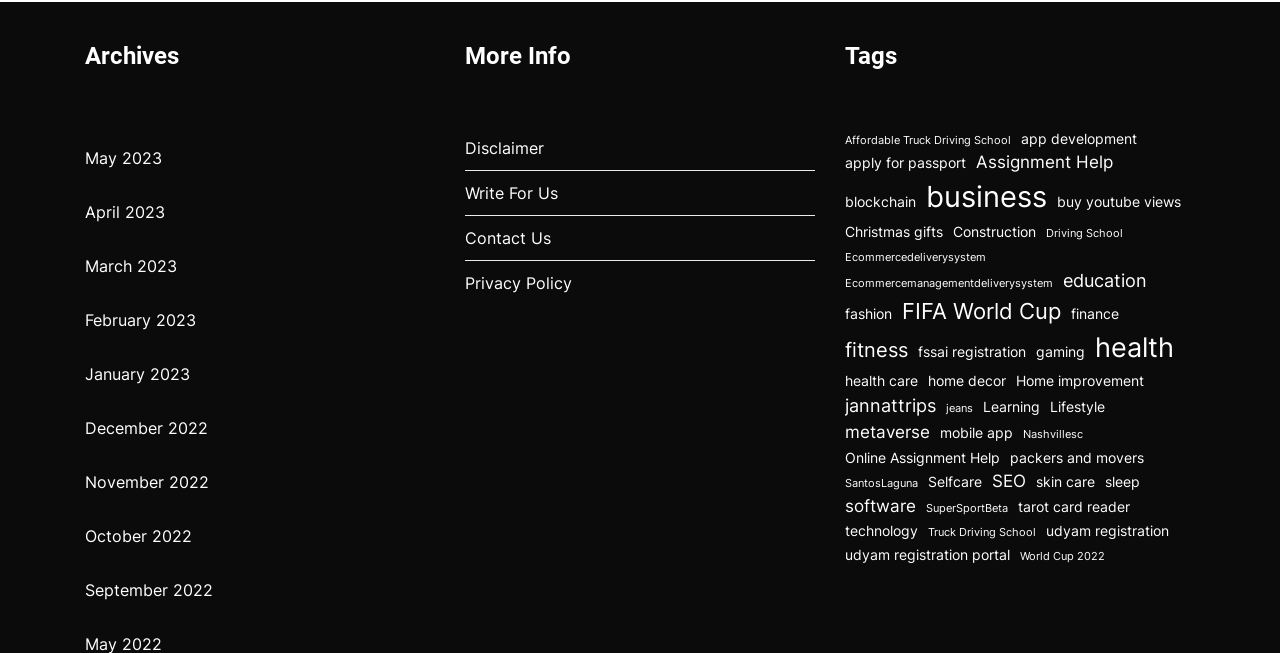What is the title of the first heading?
Based on the image content, provide your answer in one word or a short phrase.

Archives